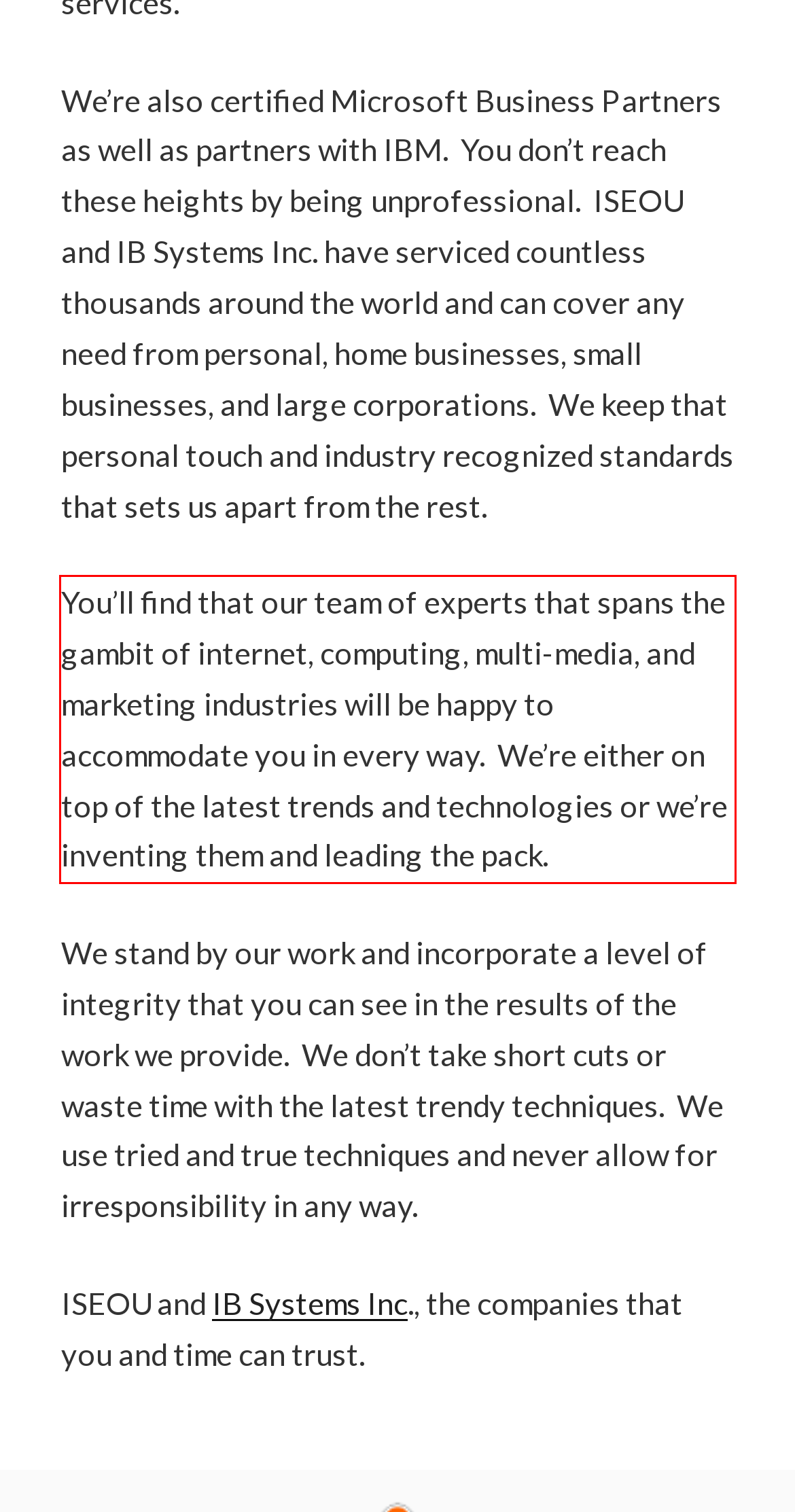Within the screenshot of a webpage, identify the red bounding box and perform OCR to capture the text content it contains.

You’ll find that our team of experts that spans the gambit of internet, computing, multi-media, and marketing industries will be happy to accommodate you in every way. We’re either on top of the latest trends and technologies or we’re inventing them and leading the pack.